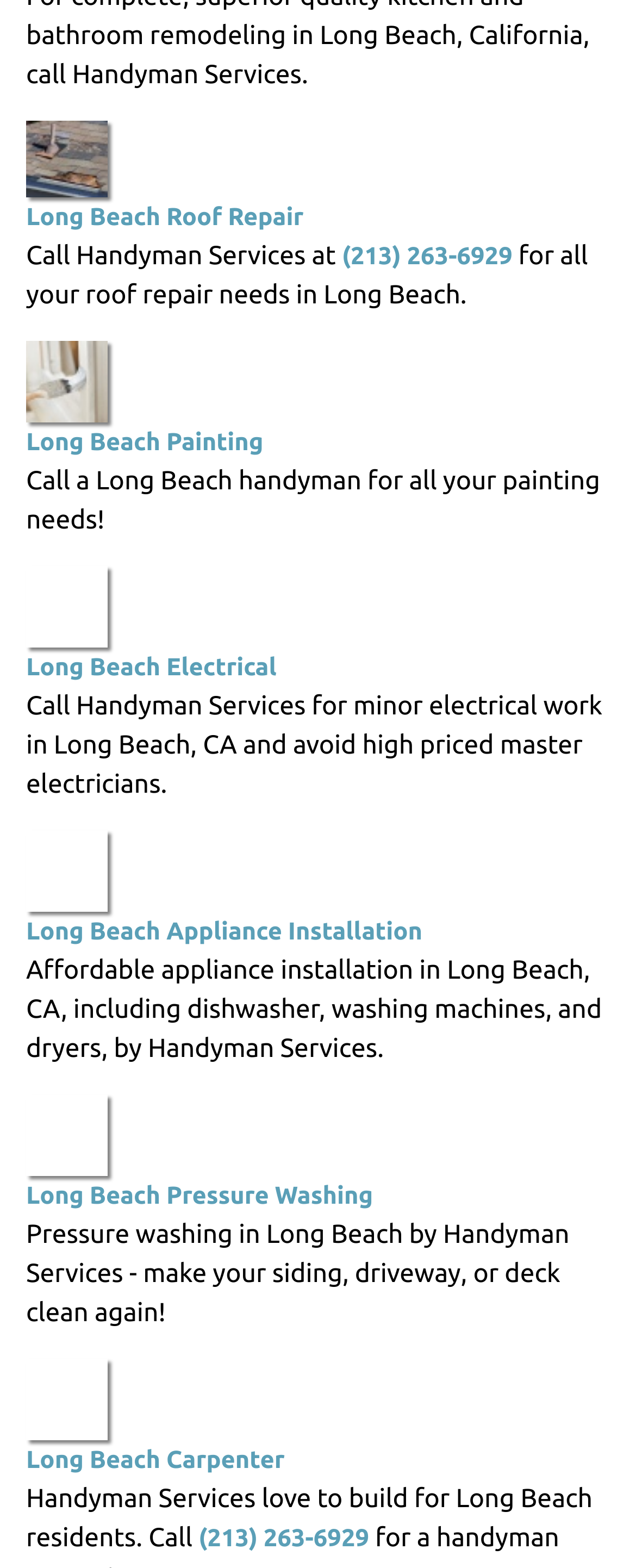Locate the bounding box coordinates of the segment that needs to be clicked to meet this instruction: "Call Handyman Services".

[0.538, 0.154, 0.806, 0.172]